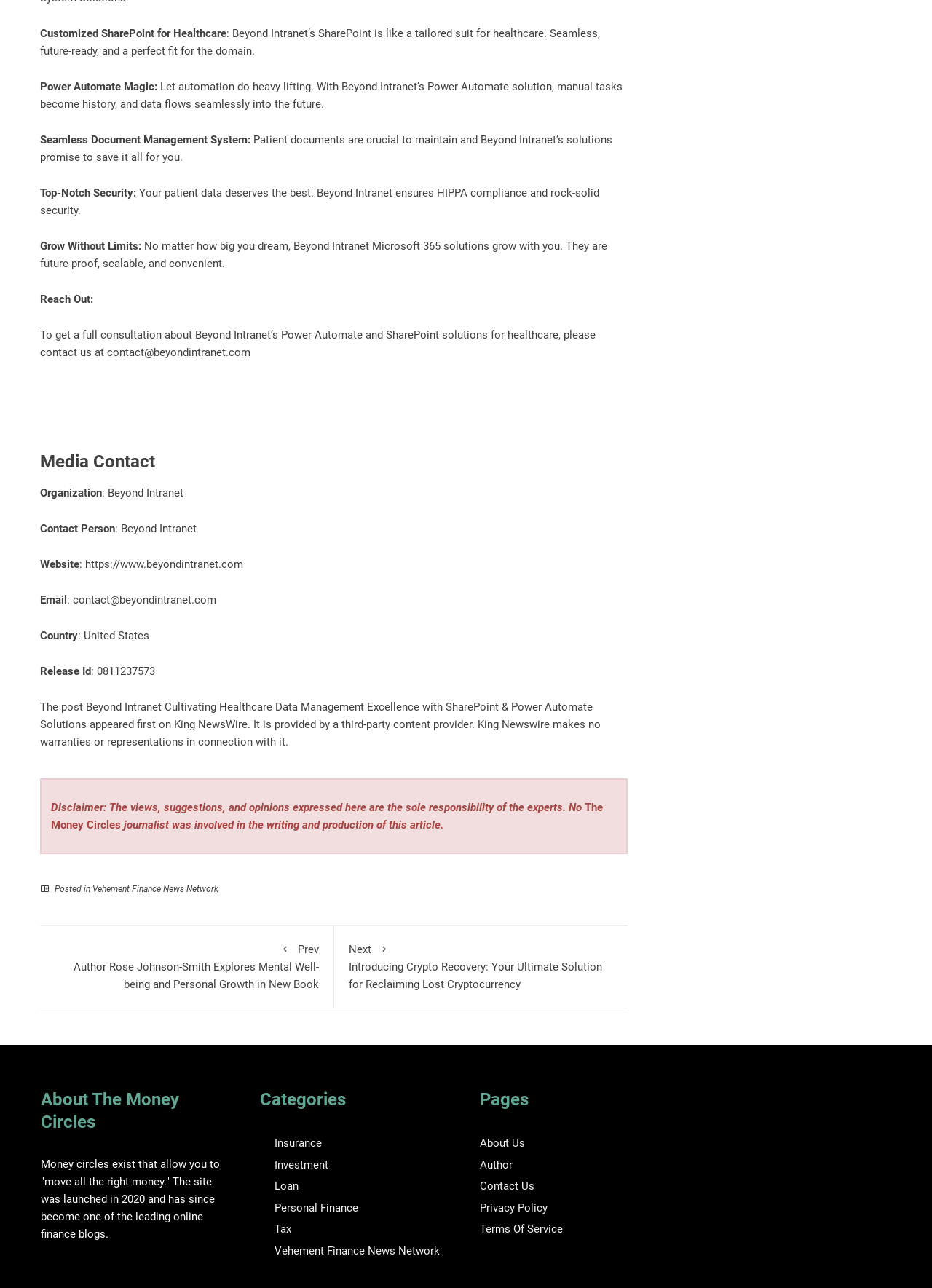Find the bounding box coordinates of the element to click in order to complete this instruction: "Visit the website 'https://www.beyondintranet.com'". The bounding box coordinates must be four float numbers between 0 and 1, denoted as [left, top, right, bottom].

[0.091, 0.433, 0.261, 0.443]